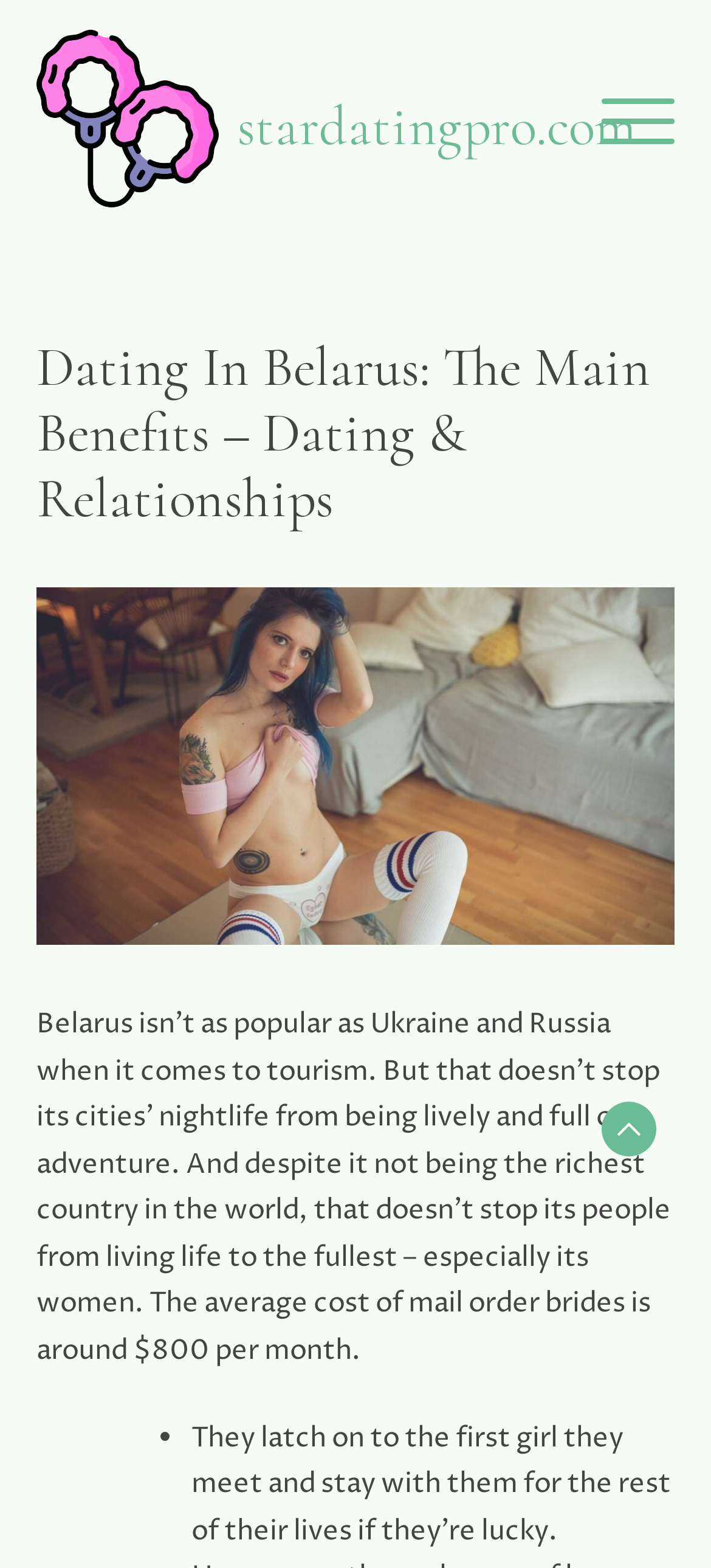What is the main topic of this webpage?
Look at the image and construct a detailed response to the question.

Based on the heading 'Dating In Belarus: The Main Benefits – Dating & Relationships' and the content of the webpage, it is clear that the main topic of this webpage is dating in Belarus.